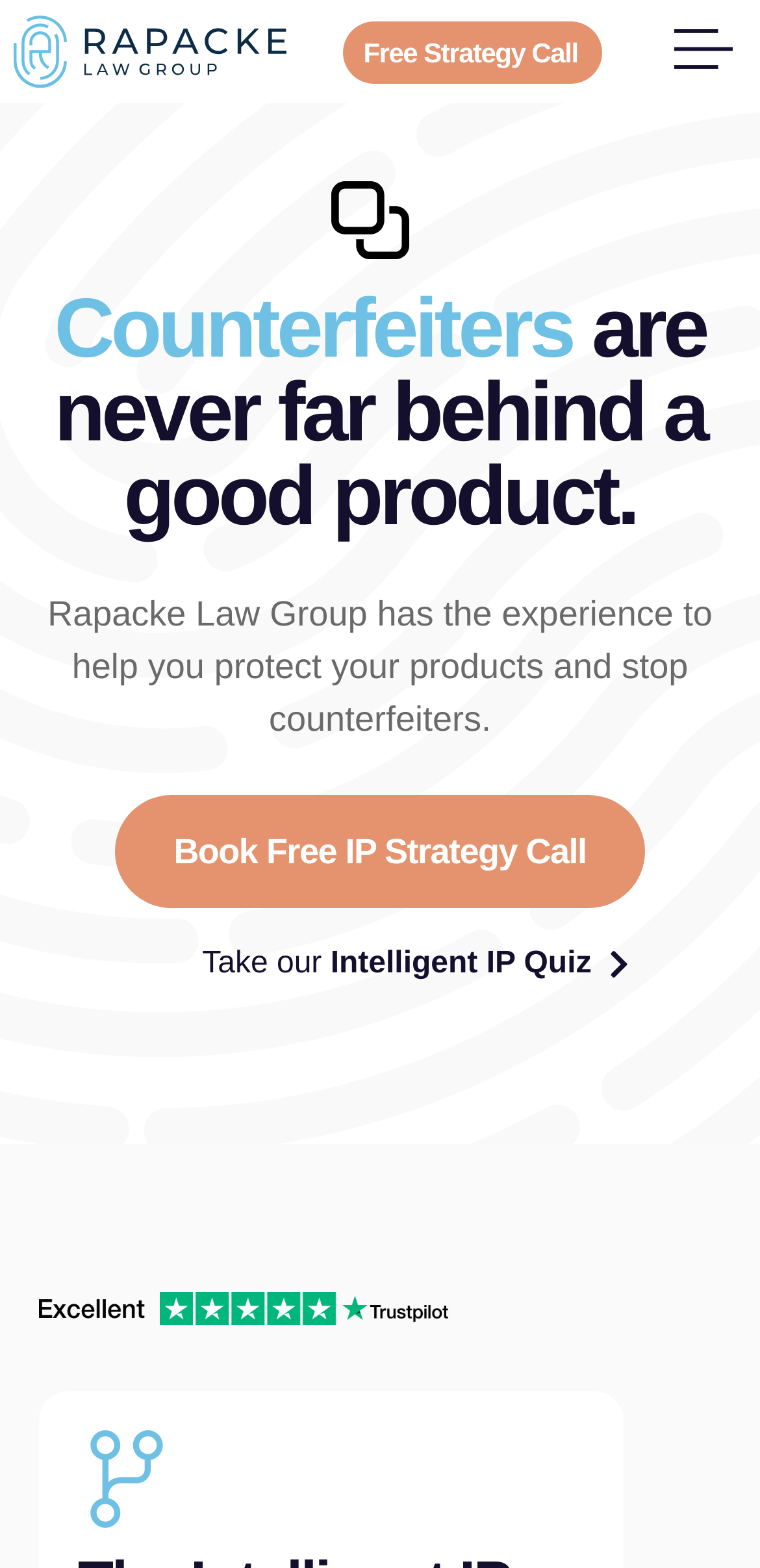Please find the bounding box coordinates (top-left x, top-left y, bottom-right x, bottom-right y) in the screenshot for the UI element described as follows: Free Strategy Call

[0.452, 0.013, 0.791, 0.053]